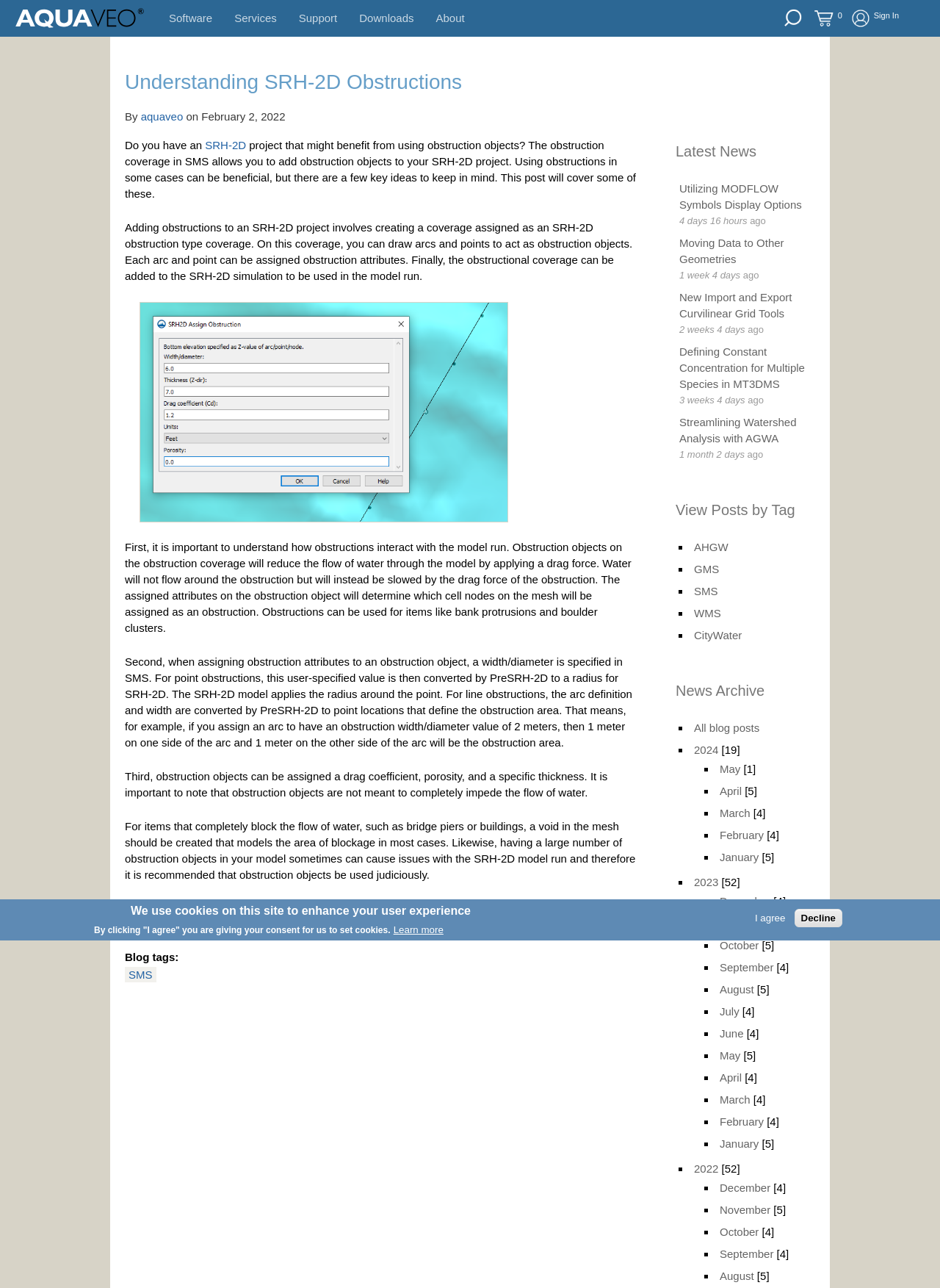Give a one-word or one-phrase response to the question: 
What is the purpose of obstruction objects in SRH-2D?

To reduce flow of water